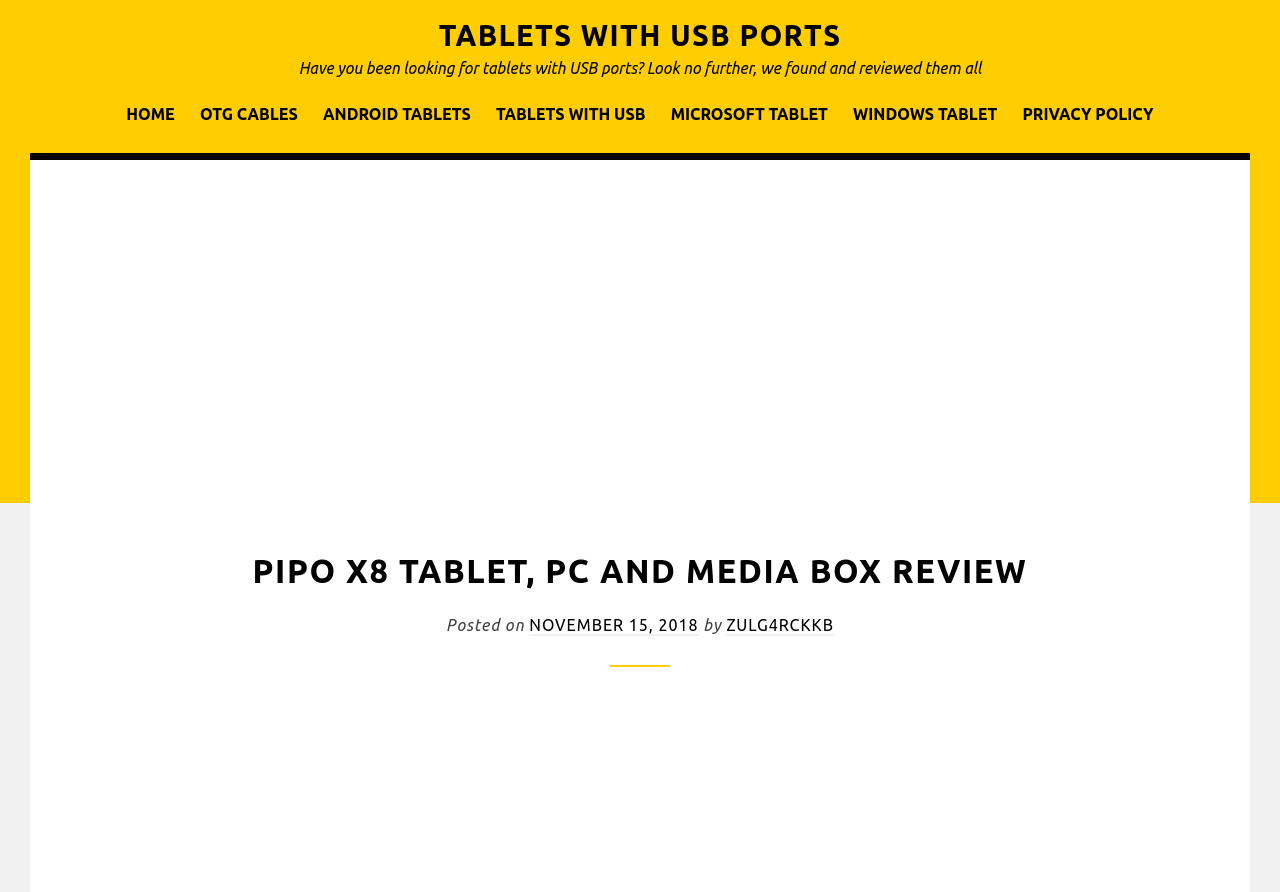Using the description: "November 15, 2018August 6, 2019", identify the bounding box of the corresponding UI element in the screenshot.

[0.413, 0.691, 0.546, 0.713]